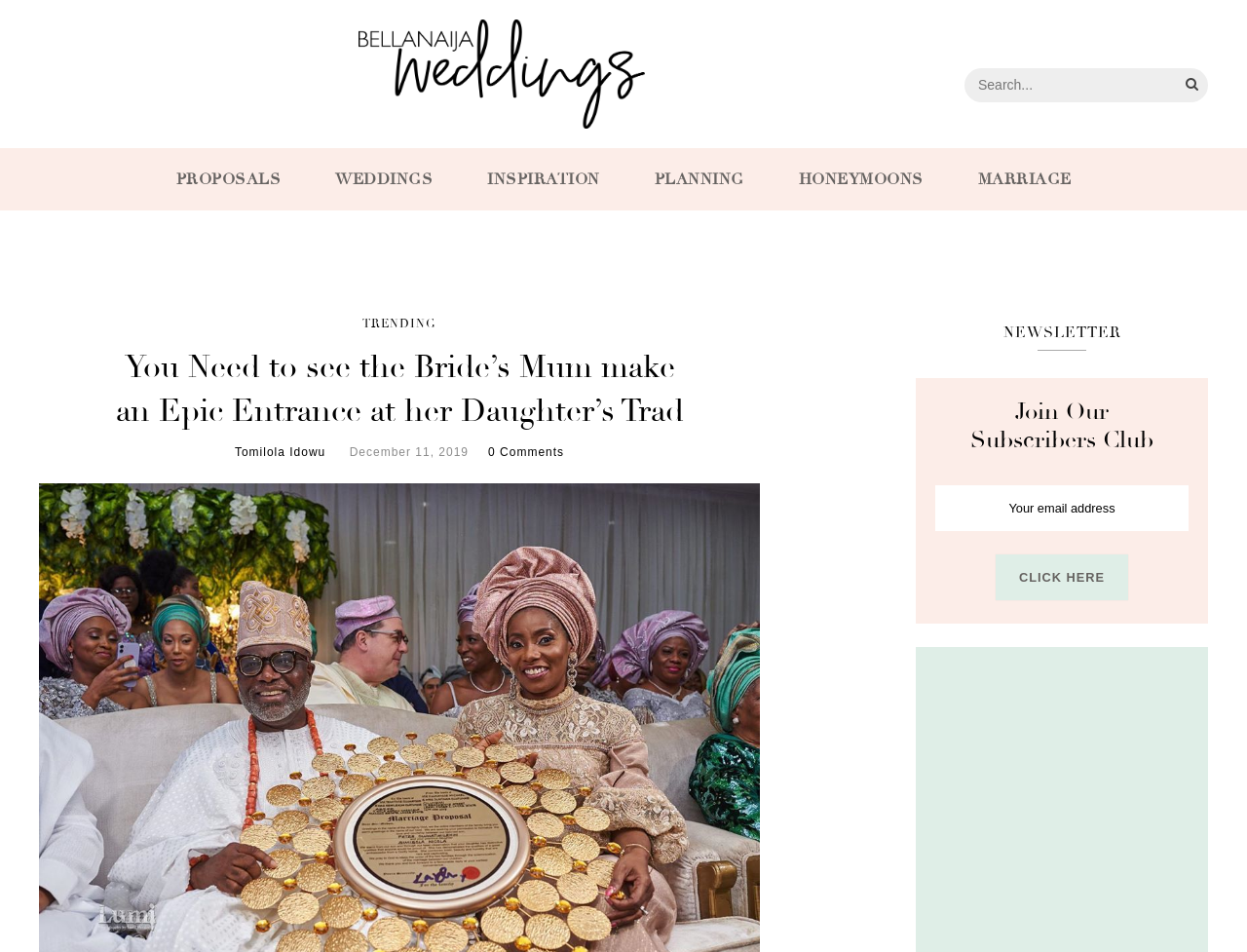What is the purpose of the textbox at the bottom?
Please provide a comprehensive answer based on the information in the image.

The textbox at the bottom of the webpage is part of a newsletter subscription section, and its purpose is to enter an email address to join the subscribers club.